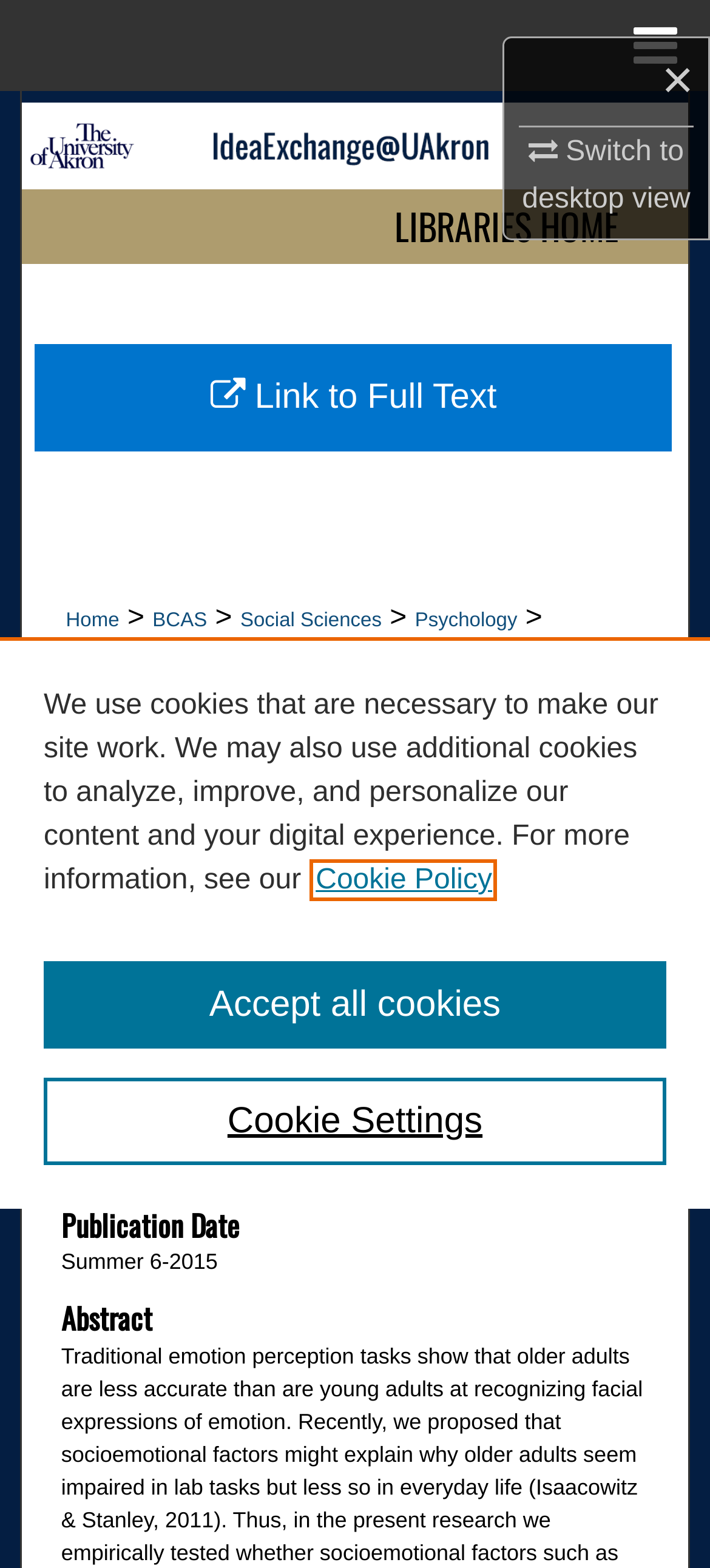Please locate the bounding box coordinates for the element that should be clicked to achieve the following instruction: "Browse Collections". Ensure the coordinates are given as four float numbers between 0 and 1, i.e., [left, top, right, bottom].

[0.0, 0.116, 1.0, 0.174]